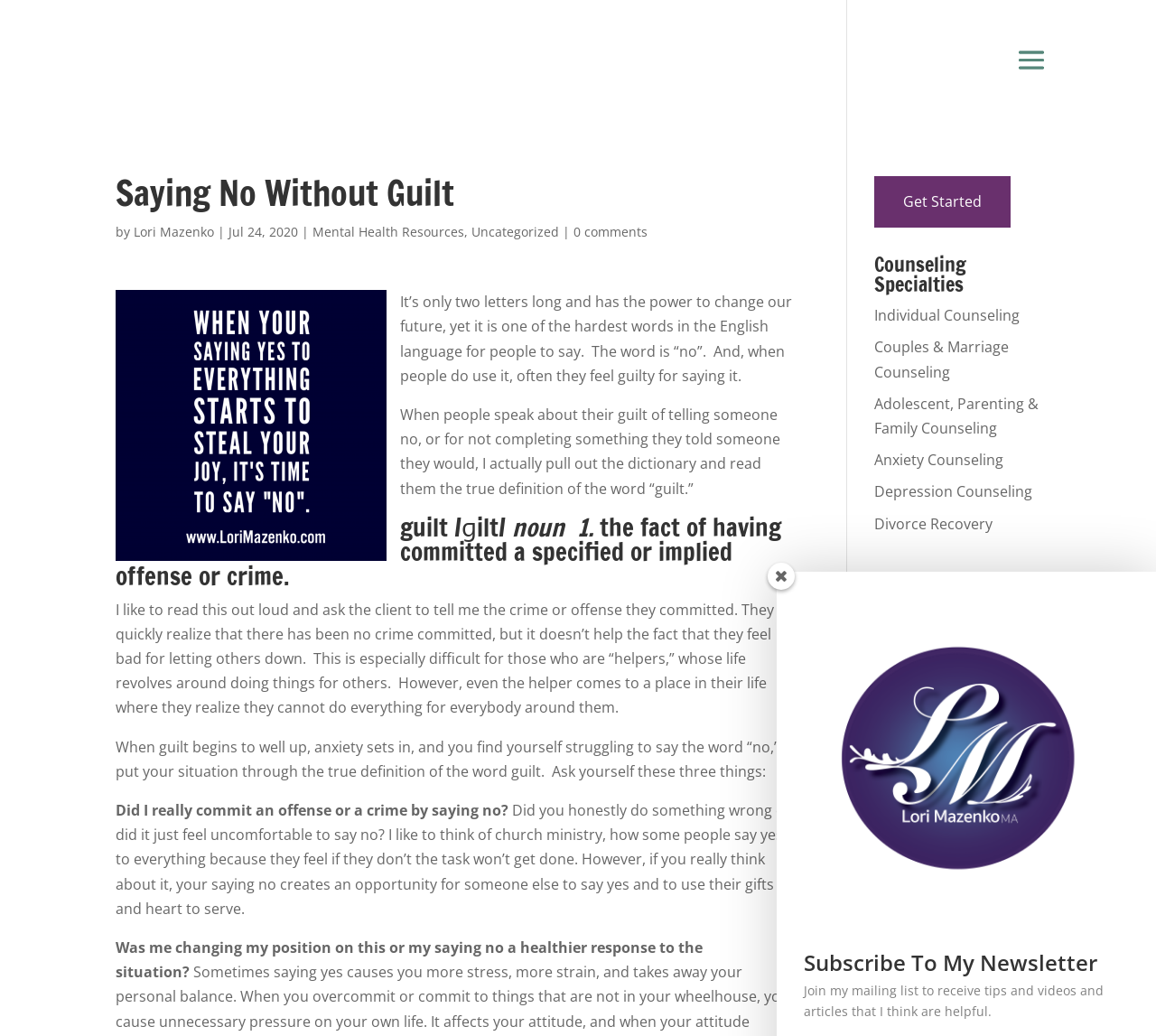What is the purpose of the 'Get Started' link?
Give a detailed response to the question by analyzing the screenshot.

The 'Get Started' link is likely to lead to a page where users can start the counseling process, as it is placed alongside the counseling specialties section.